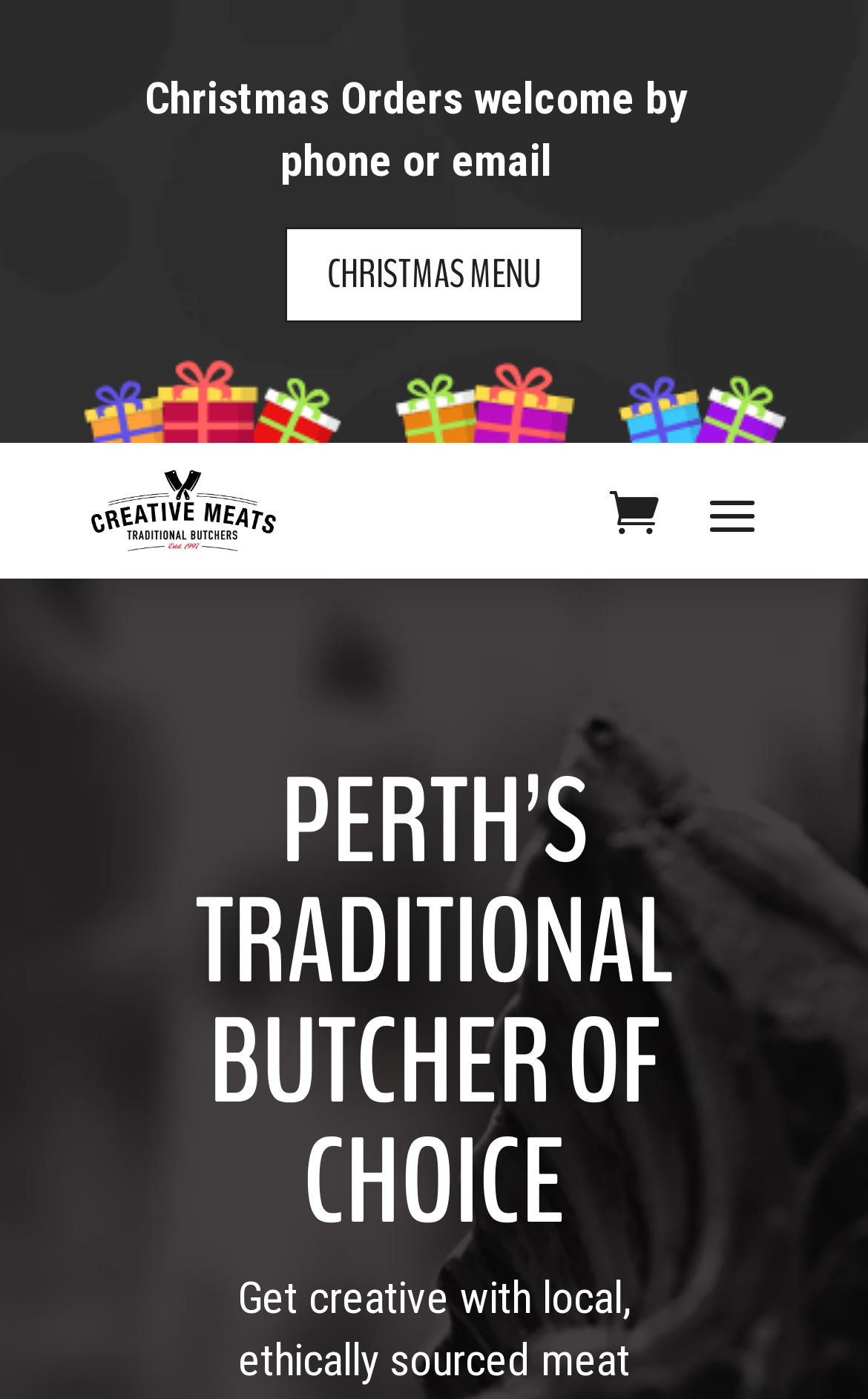What is the main heading of this webpage? Please extract and provide it.

PERTH’S TRADITIONAL BUTCHER OF CHOICE